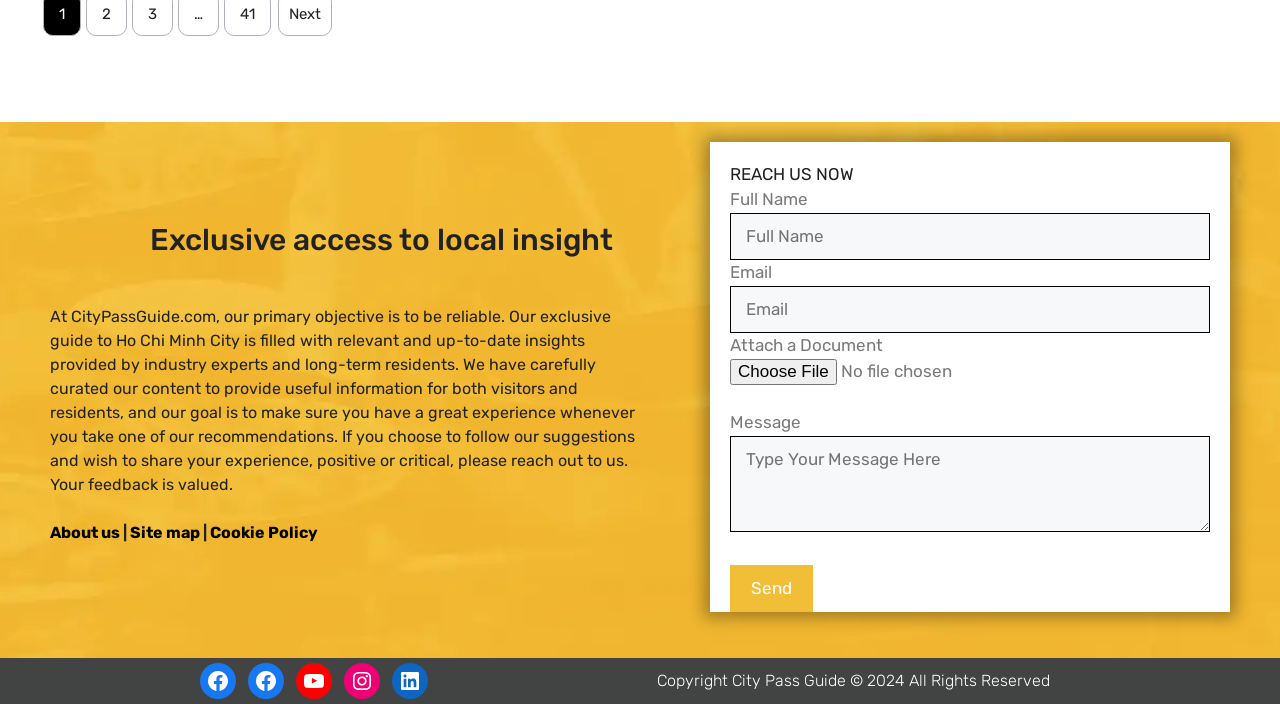What is the primary objective of CityPassGuide.com?
Refer to the image and provide a concise answer in one word or phrase.

To be reliable